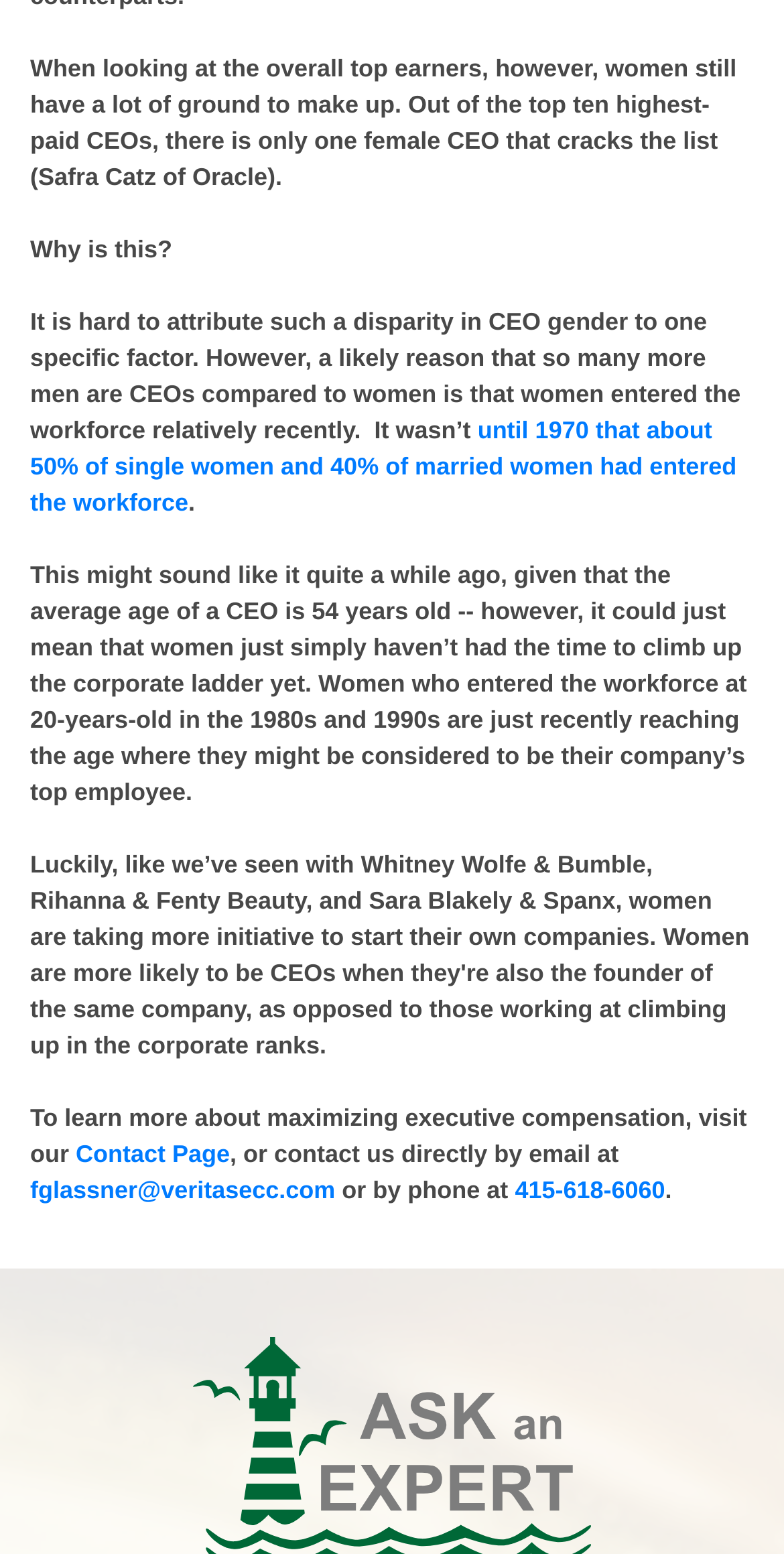Provide the bounding box coordinates, formatted as (top-left x, top-left y, bottom-right x, bottom-right y), with all values being floating point numbers between 0 and 1. Identify the bounding box of the UI element that matches the description: Contact Page

[0.097, 0.734, 0.293, 0.752]